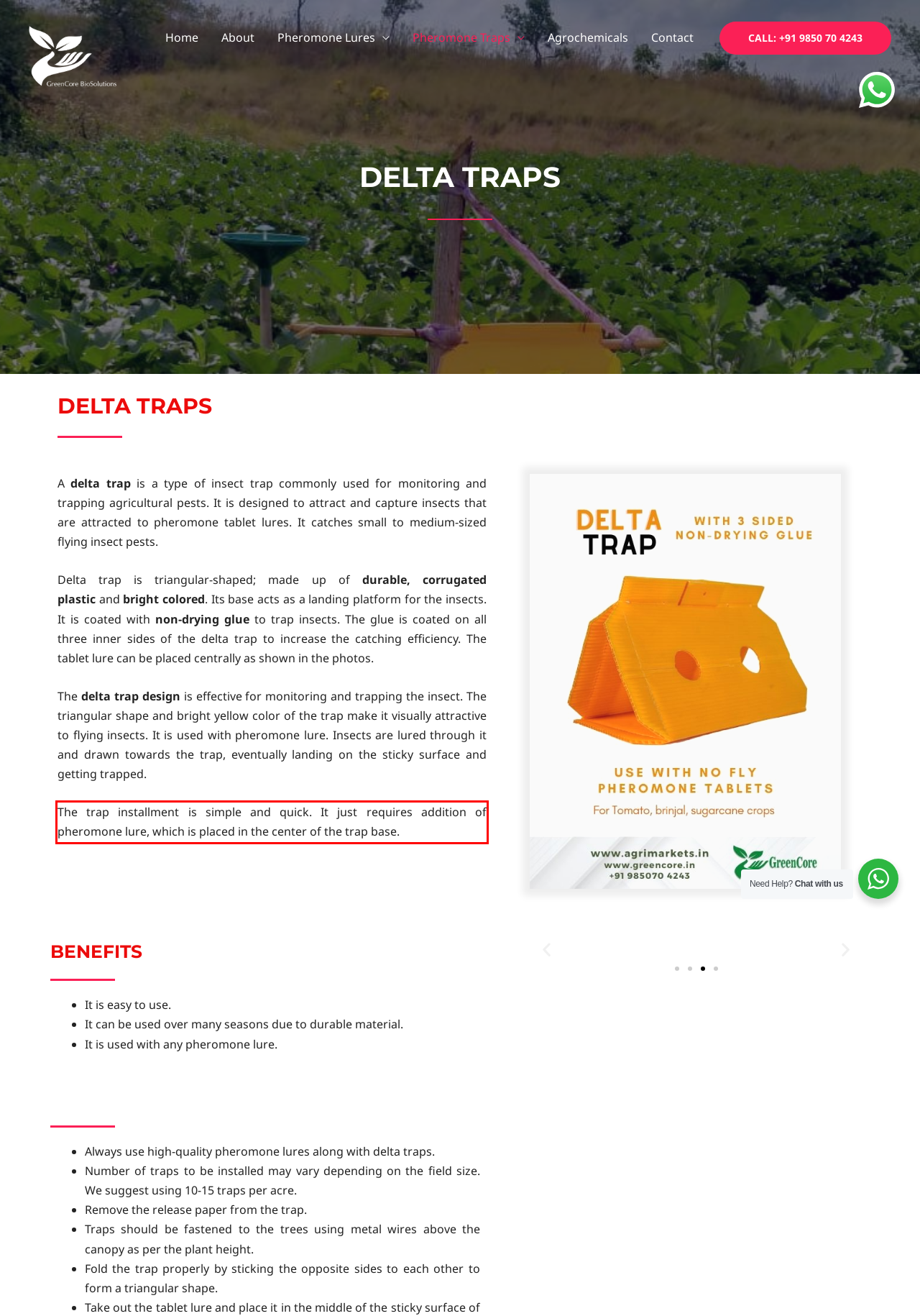Examine the webpage screenshot and use OCR to recognize and output the text within the red bounding box.

The trap installment is simple and quick. It just requires addition of pheromone lure, which is placed in the center of the trap base.